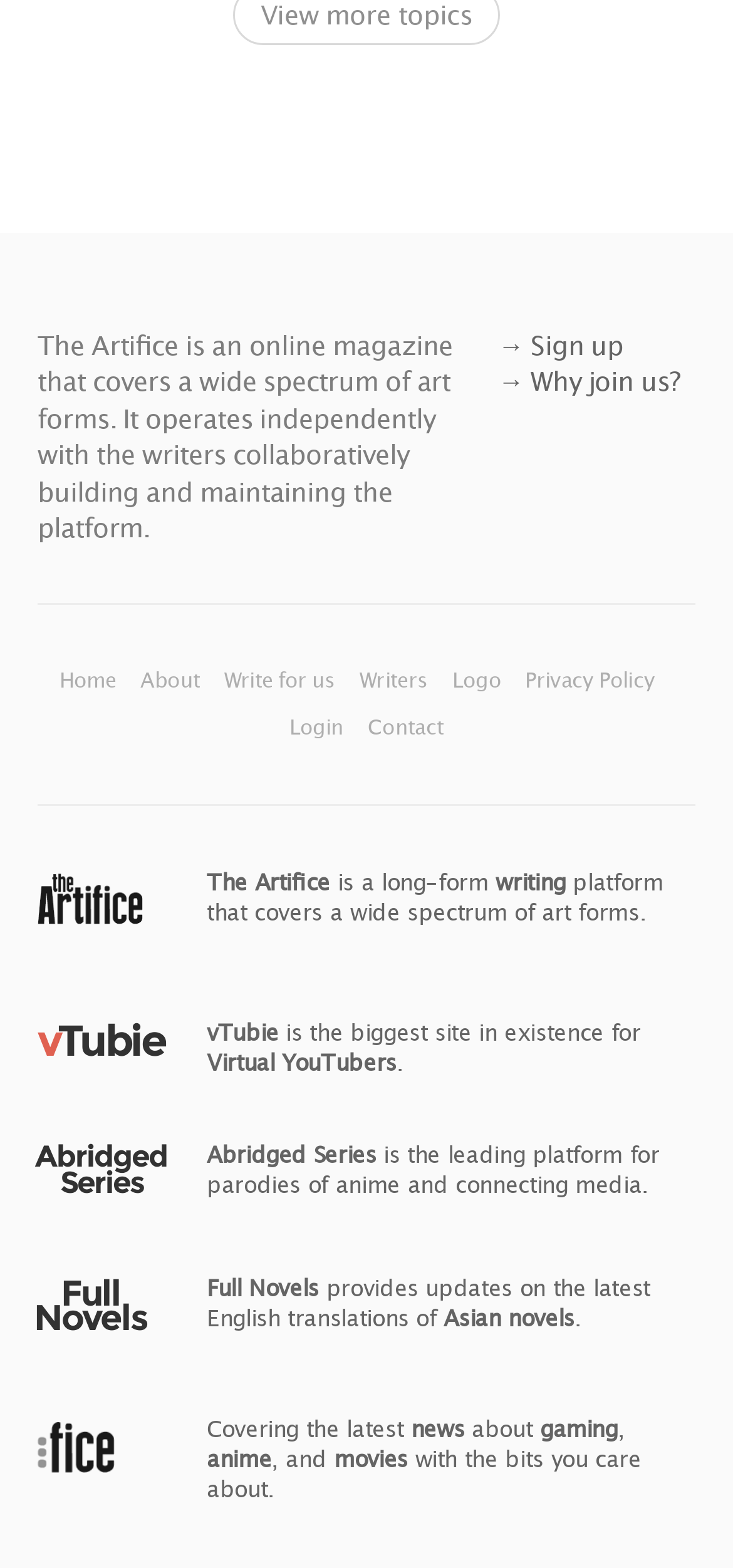Kindly determine the bounding box coordinates for the area that needs to be clicked to execute this instruction: "Read about the writers".

[0.491, 0.425, 0.591, 0.441]